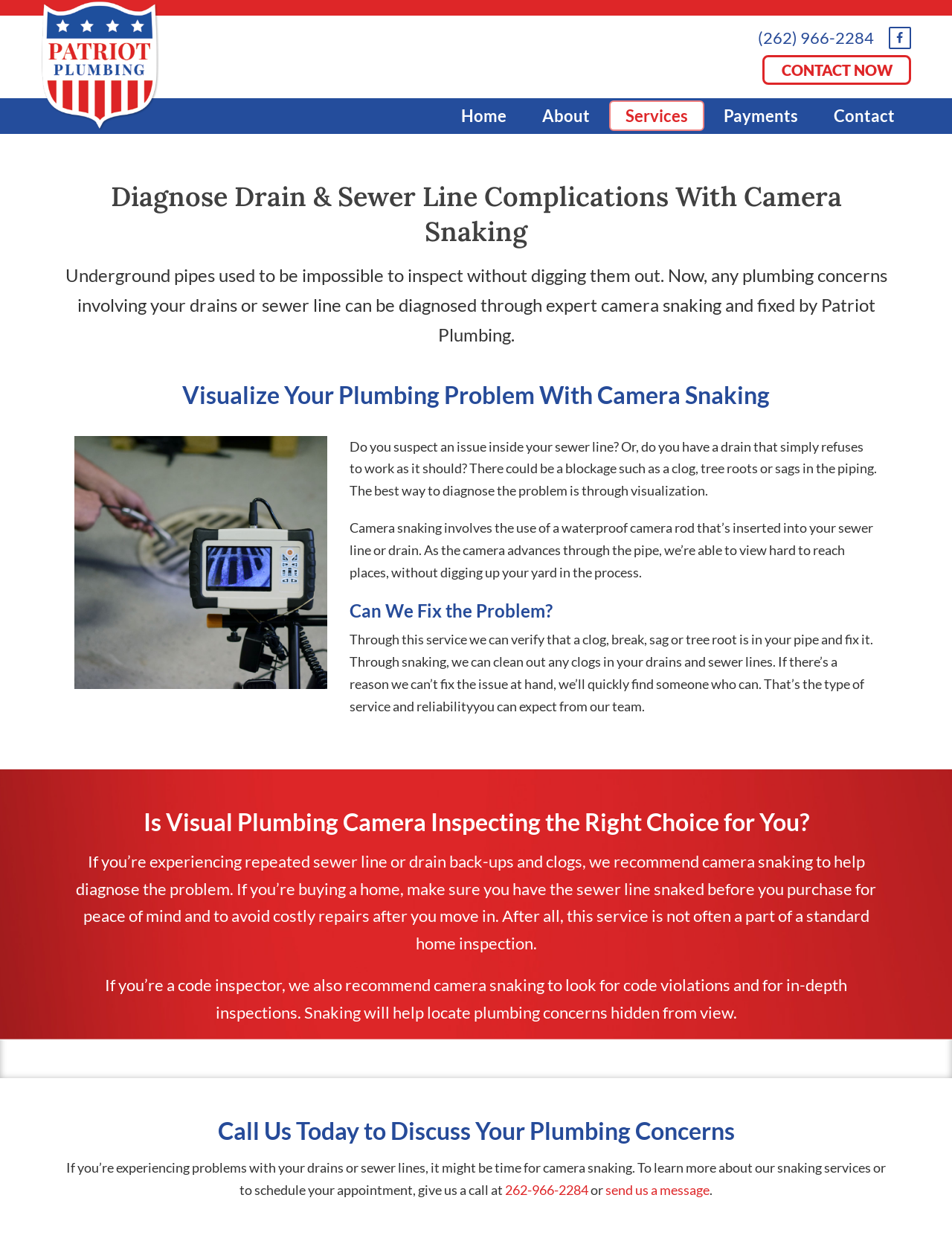Could you locate the bounding box coordinates for the section that should be clicked to accomplish this task: "Learn more about 'Services'".

[0.64, 0.08, 0.74, 0.104]